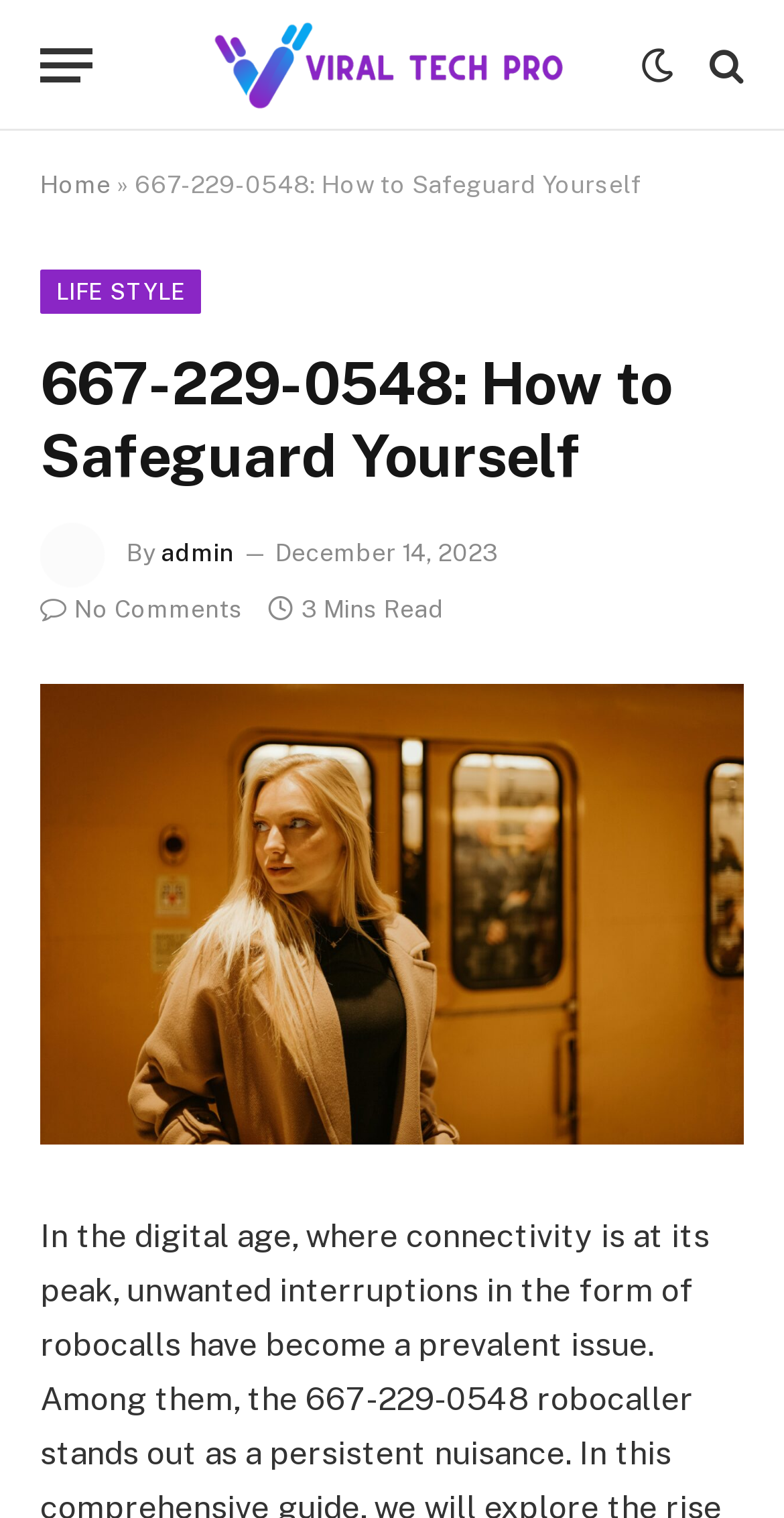What is the main heading of this webpage? Please extract and provide it.

667-229-0548: How to Safeguard Yourself